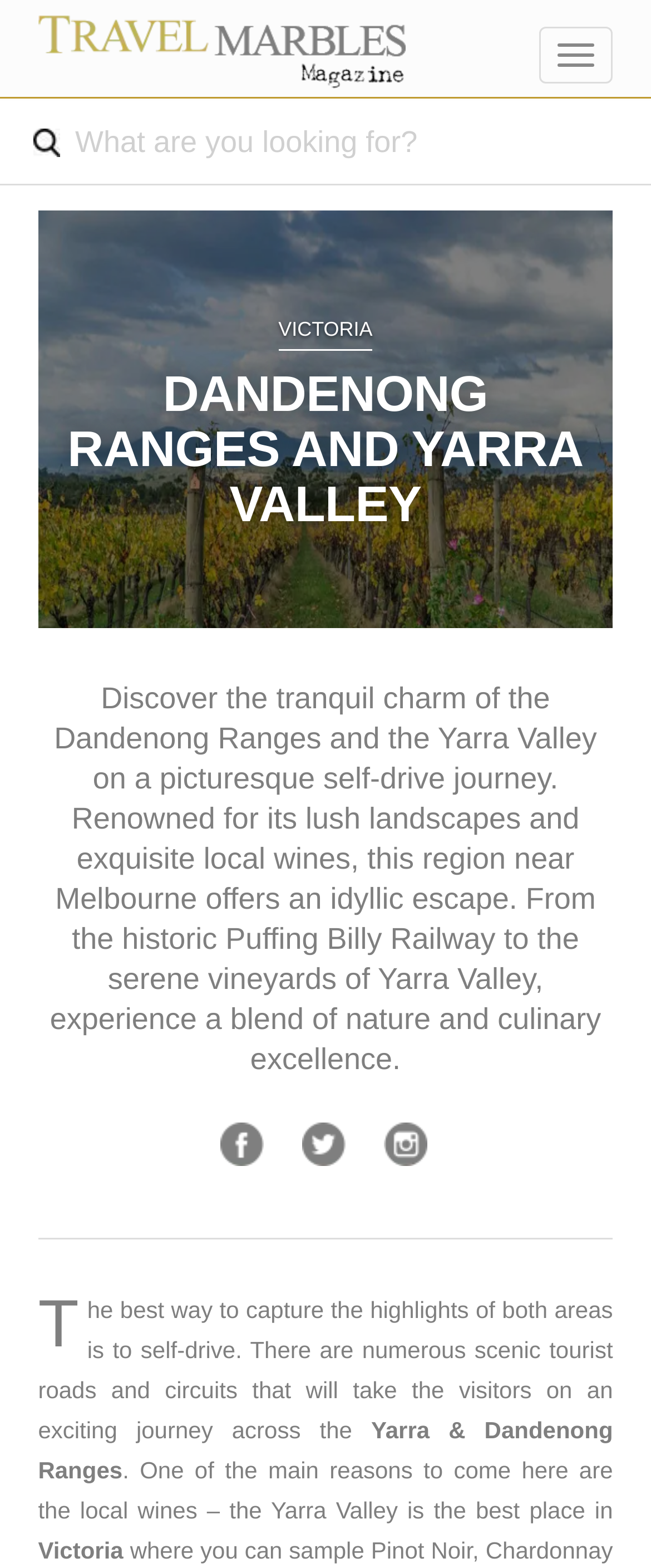Find the headline of the webpage and generate its text content.

DANDENONG RANGES AND YARRA VALLEY